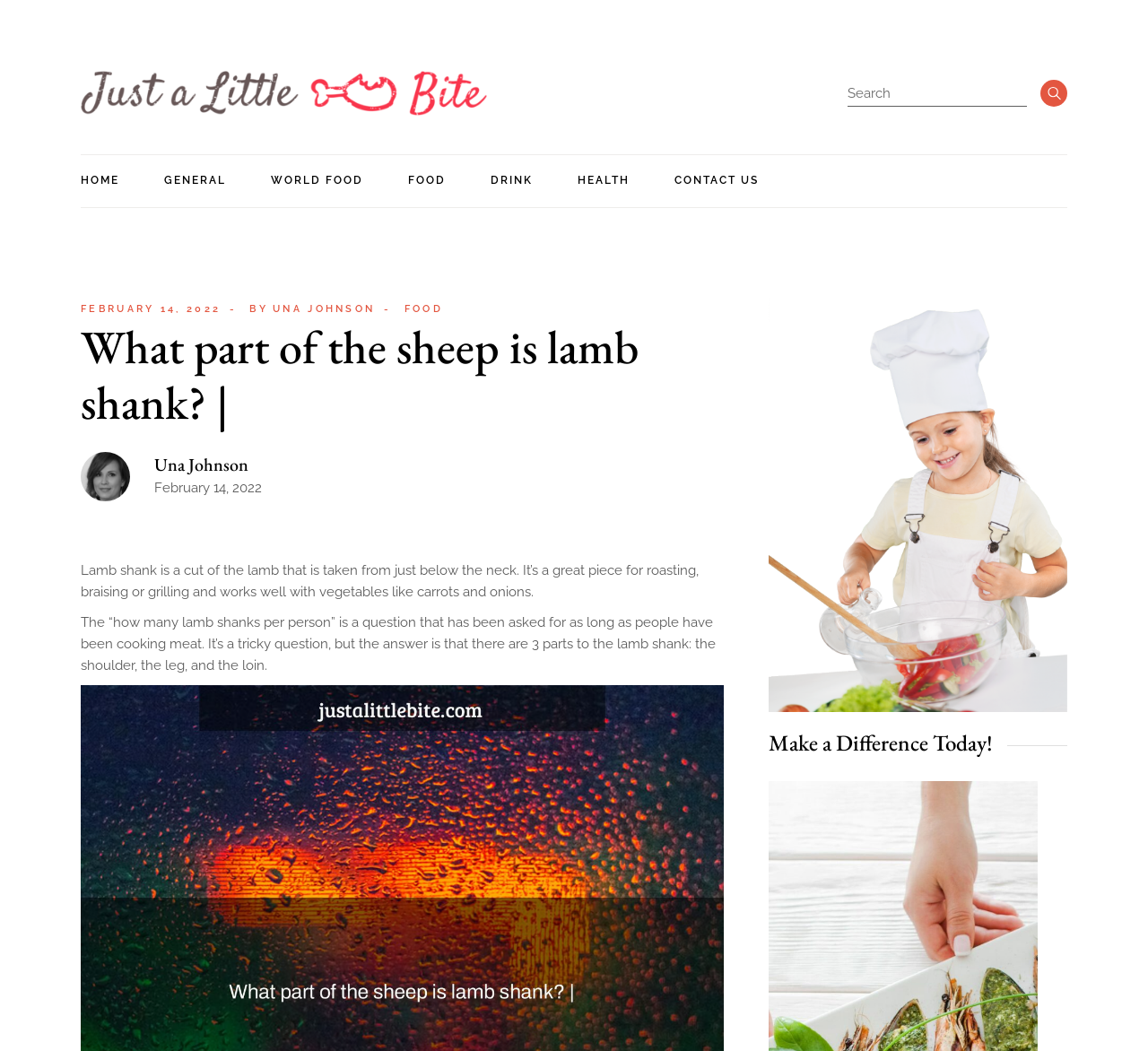Identify the bounding box coordinates of the region I need to click to complete this instruction: "Go to the HOME page".

[0.07, 0.147, 0.104, 0.198]